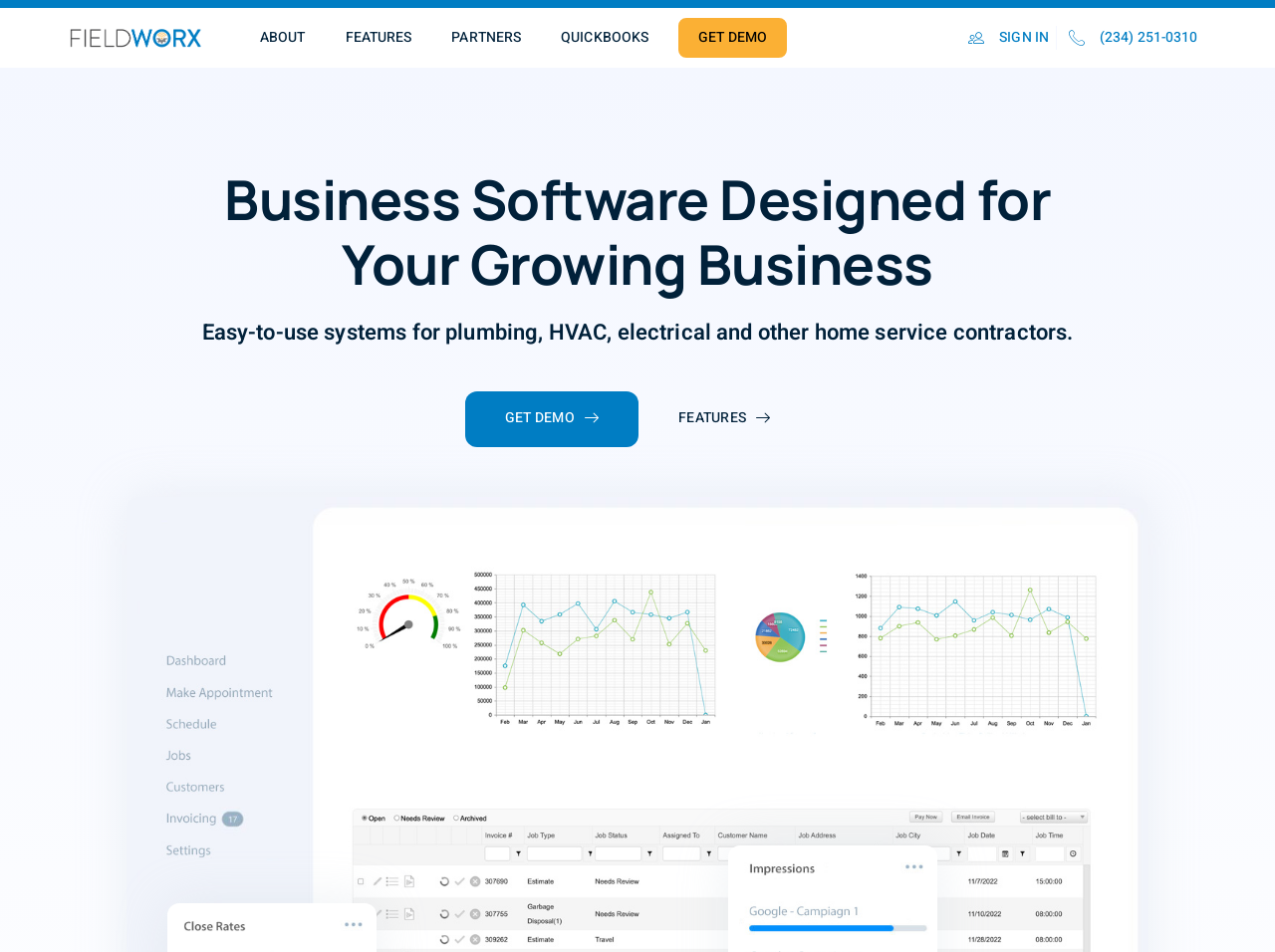From the element description Partners, predict the bounding box coordinates of the UI element. The coordinates must be specified in the format (top-left x, top-left y, bottom-right x, bottom-right y) and should be within the 0 to 1 range.

[0.339, 0.008, 0.424, 0.071]